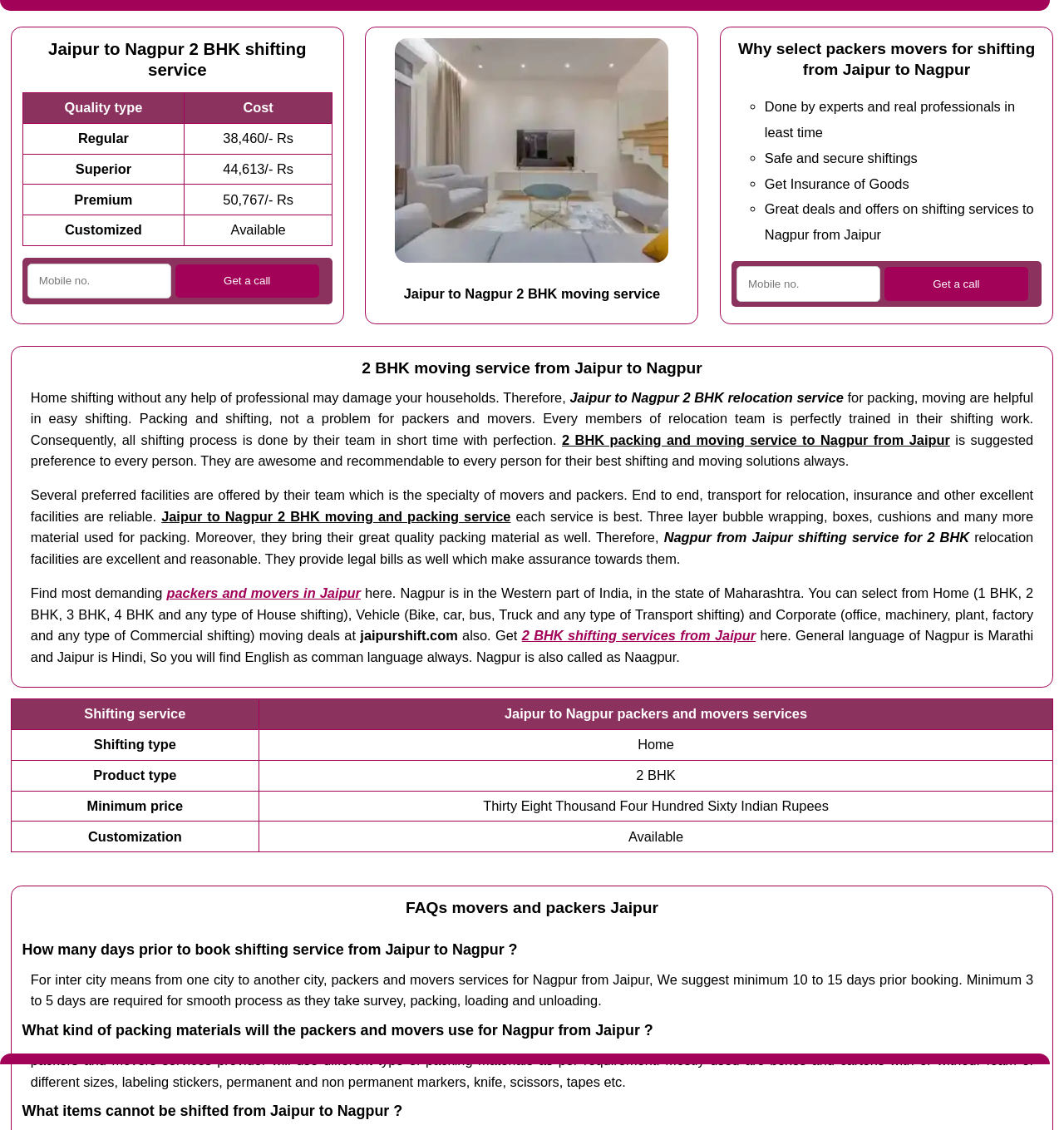Give a short answer using one word or phrase for the question:
What is the benefit of using packers and movers for shifting from Jaipur to Nagpur?

Safe and secure shiftings